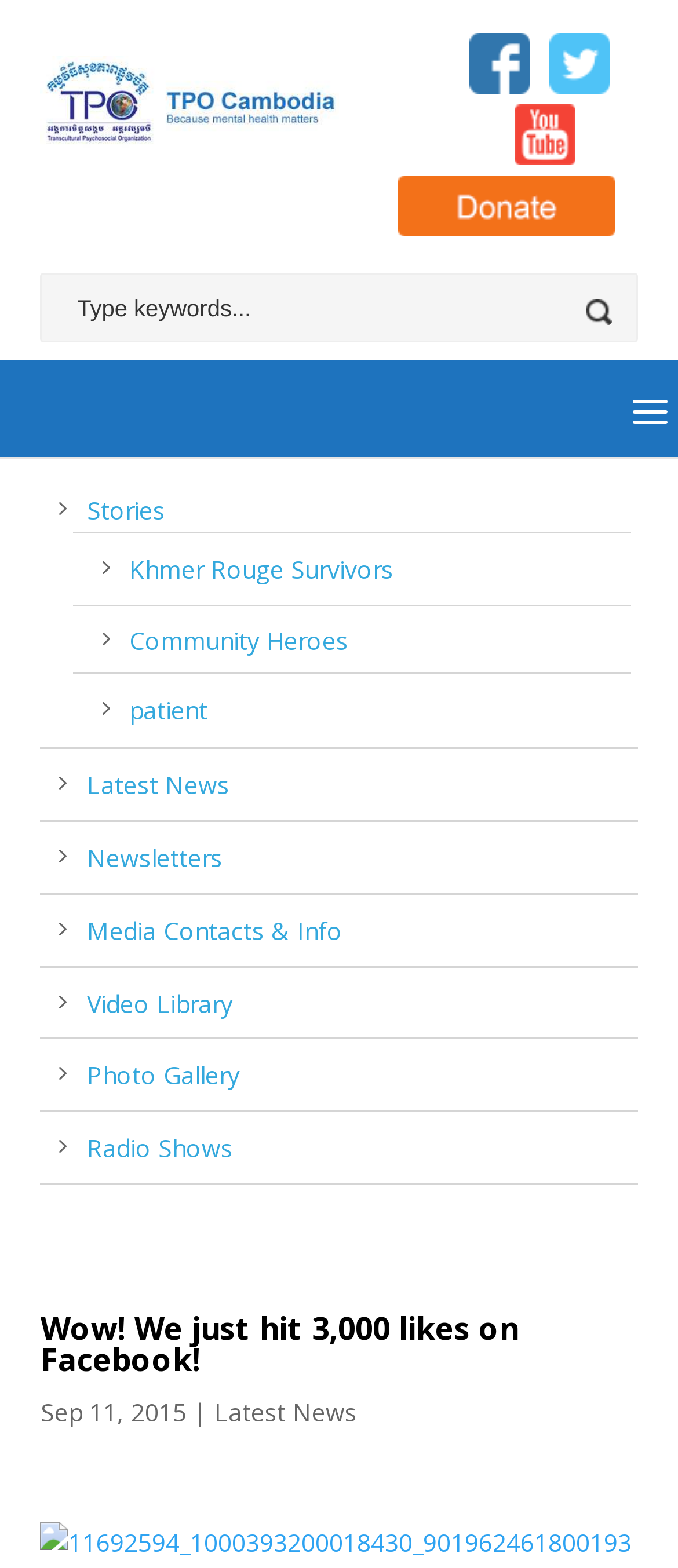Pinpoint the bounding box coordinates of the area that must be clicked to complete this instruction: "Explore dosing pumps".

None